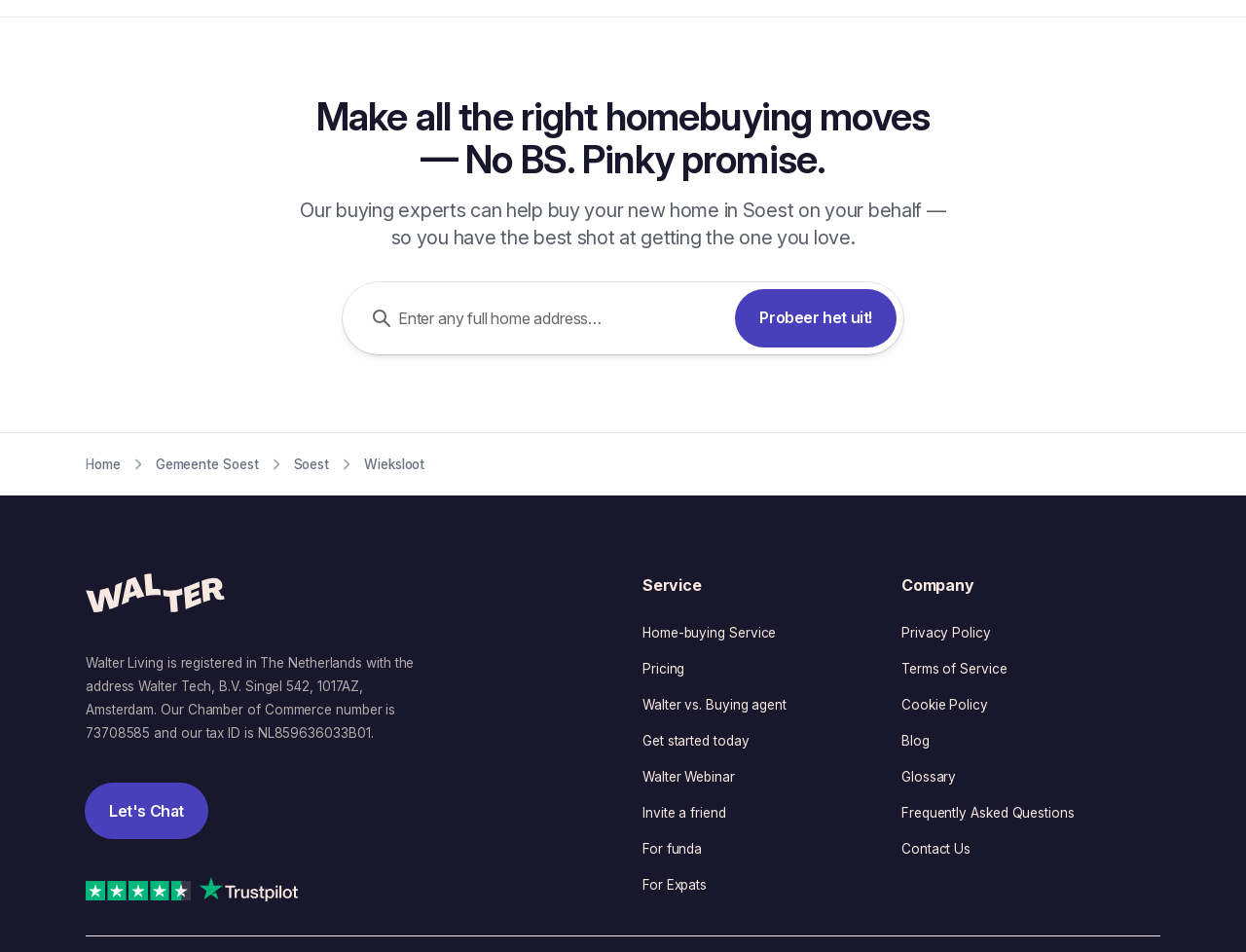What is the address of Walter Living's registration?
Using the image, provide a detailed and thorough answer to the question.

The address of Walter Living's registration is mentioned in the footer section of the webpage, where it says 'Walter Living is registered in The Netherlands with the address Walter Tech, B.V. Singel 542, 1017AZ, Amsterdam'.